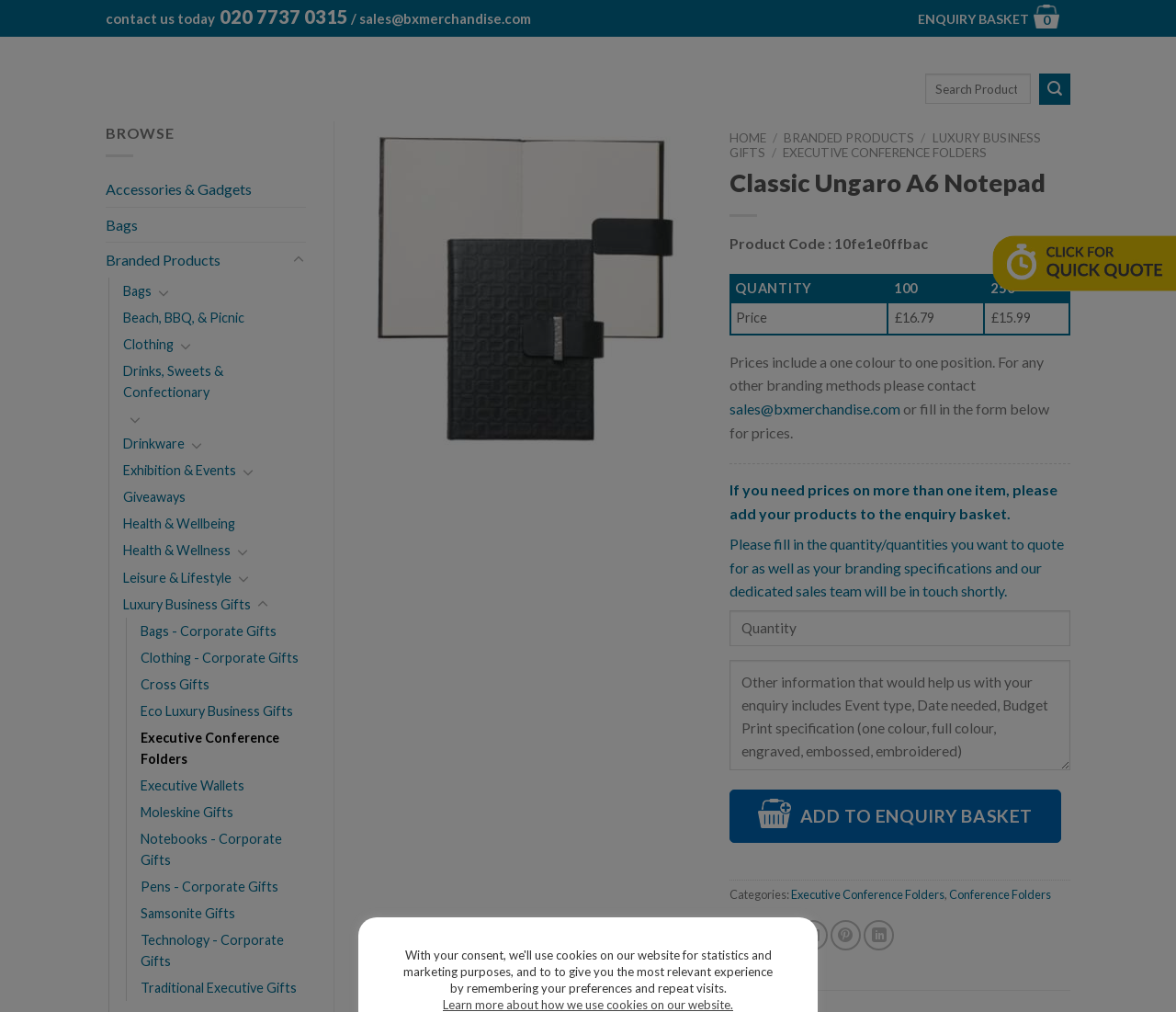Using the information in the image, could you please answer the following question in detail:
What is the product code of the Classic Ungaro A6 Notepad?

I found the product code by looking at the product description section, where it says 'Product Code : 10fe1e0ffbac'.